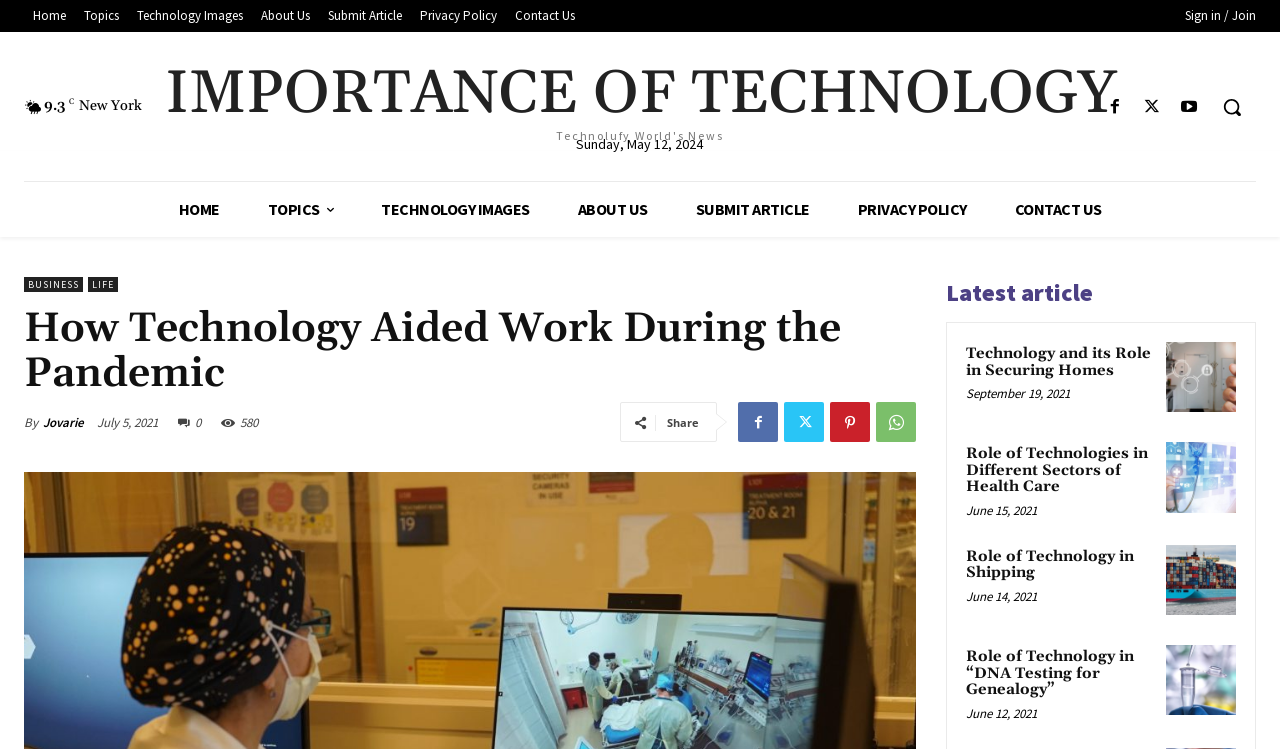Based on the image, please respond to the question with as much detail as possible:
What is the date of the latest article?

I looked for the date mentioned in the article section and found 'Sunday, May 12, 2024' which is the latest date mentioned.